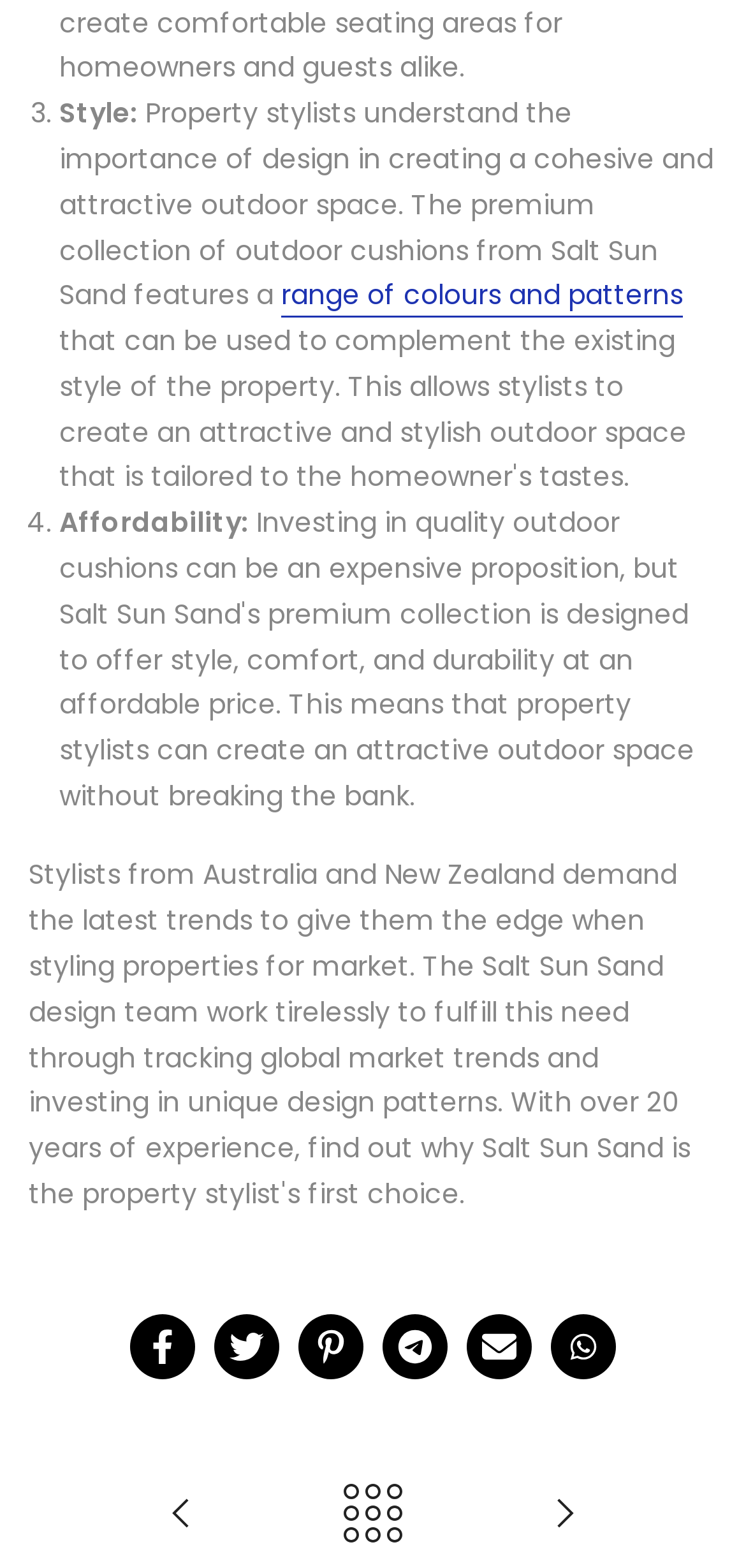Carefully observe the image and respond to the question with a detailed answer:
What is the brand mentioned in the text?

The brand 'Salt Sun Sand' is mentioned in the text as the provider of a premium collection of outdoor cushions.